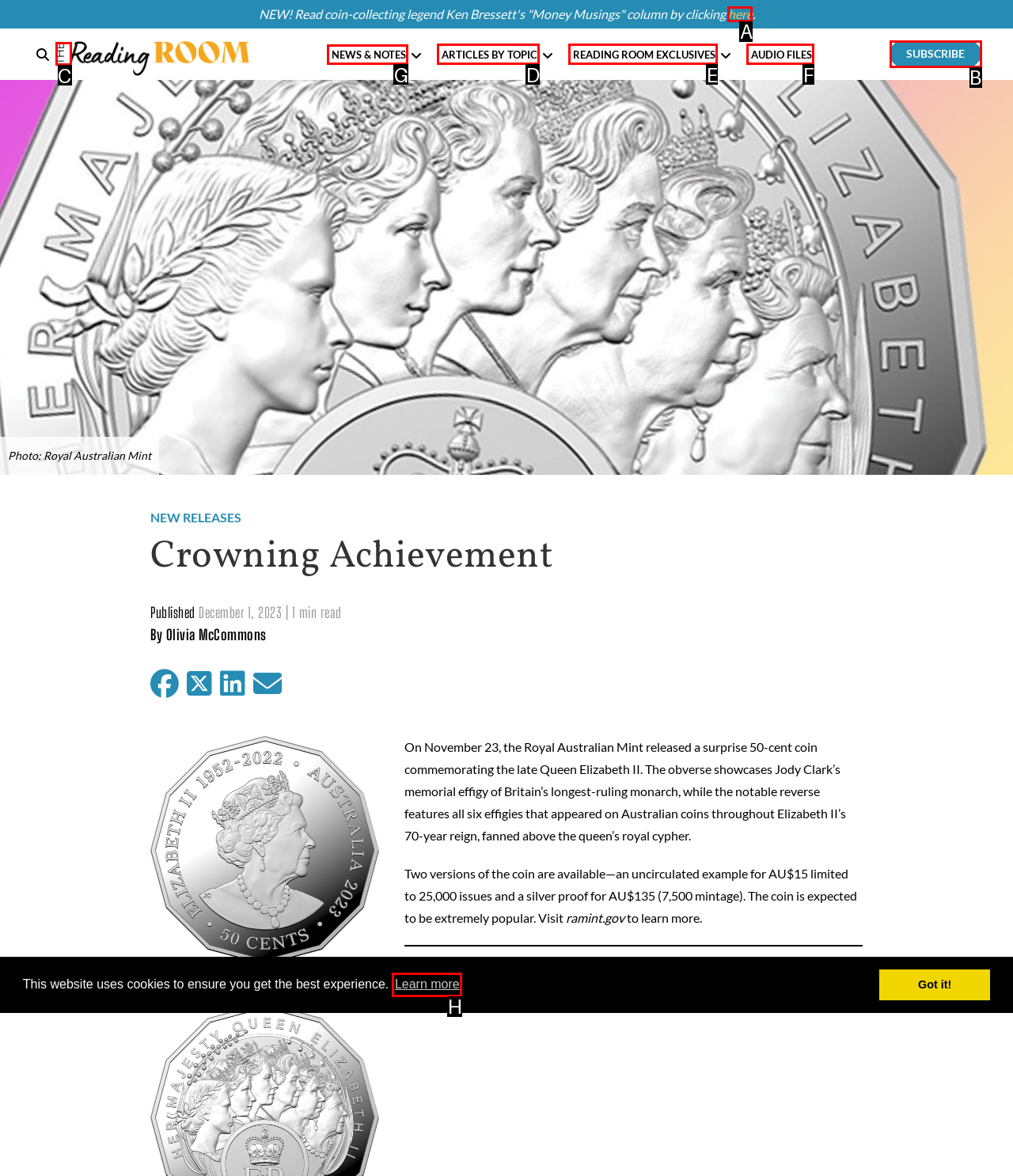Based on the choices marked in the screenshot, which letter represents the correct UI element to perform the task: Read the latest news?

G